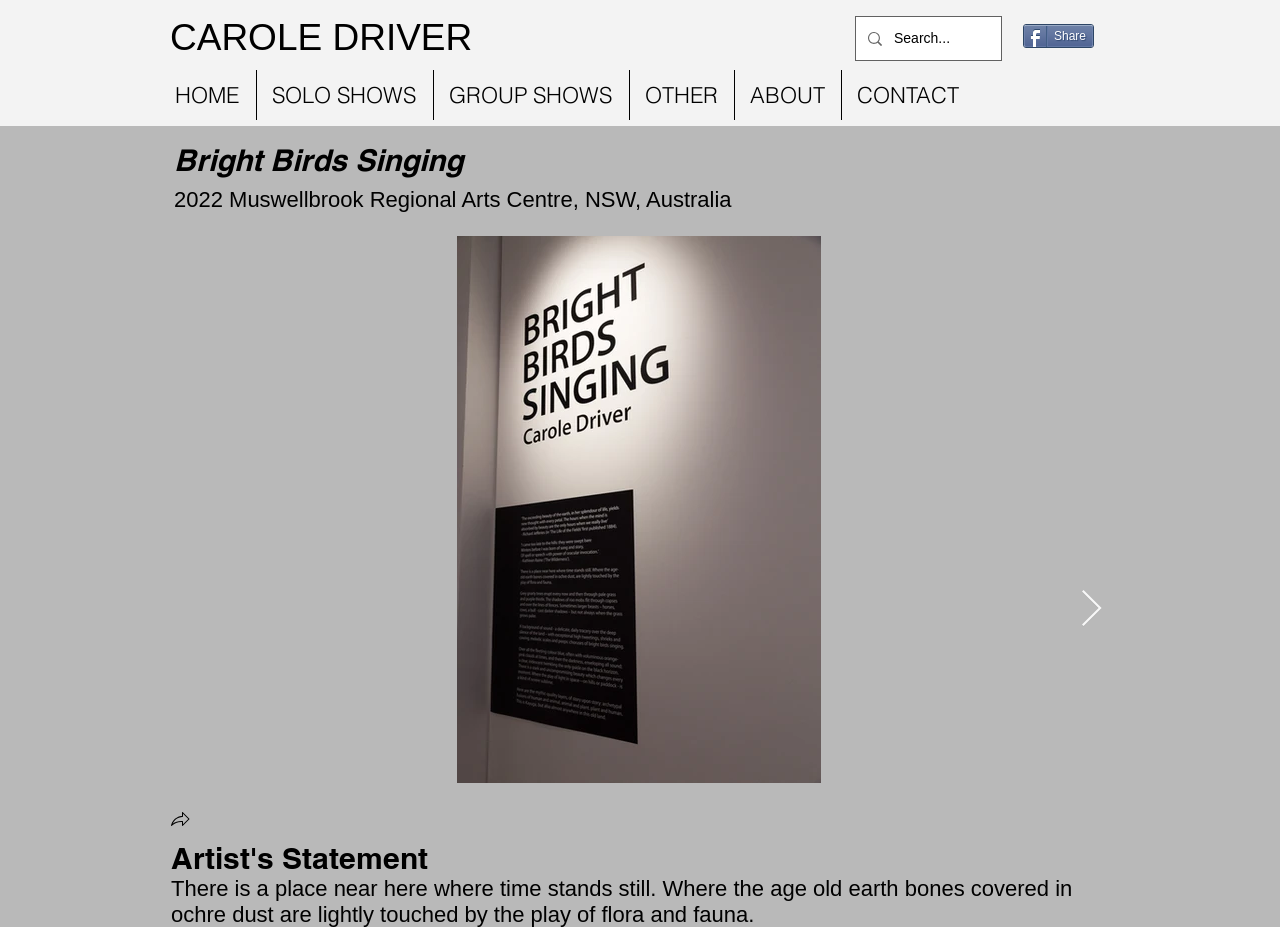Kindly provide the bounding box coordinates of the section you need to click on to fulfill the given instruction: "Share the page".

[0.799, 0.026, 0.855, 0.052]